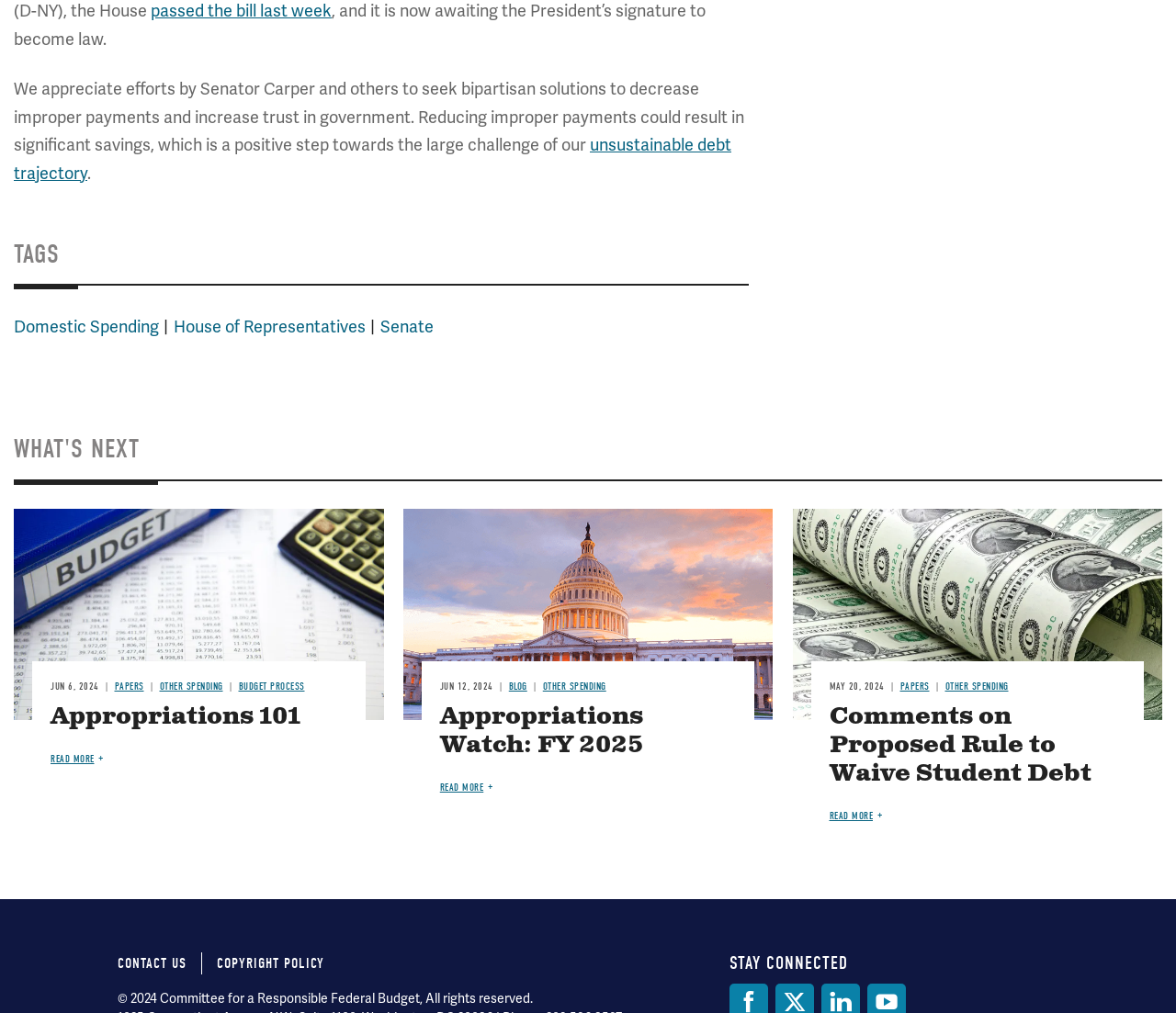Please determine the bounding box coordinates of the element's region to click in order to carry out the following instruction: "Read more about 'Comments on Proposed Rule to Waive Student Debt'". The coordinates should be four float numbers between 0 and 1, i.e., [left, top, right, bottom].

[0.705, 0.8, 0.75, 0.811]